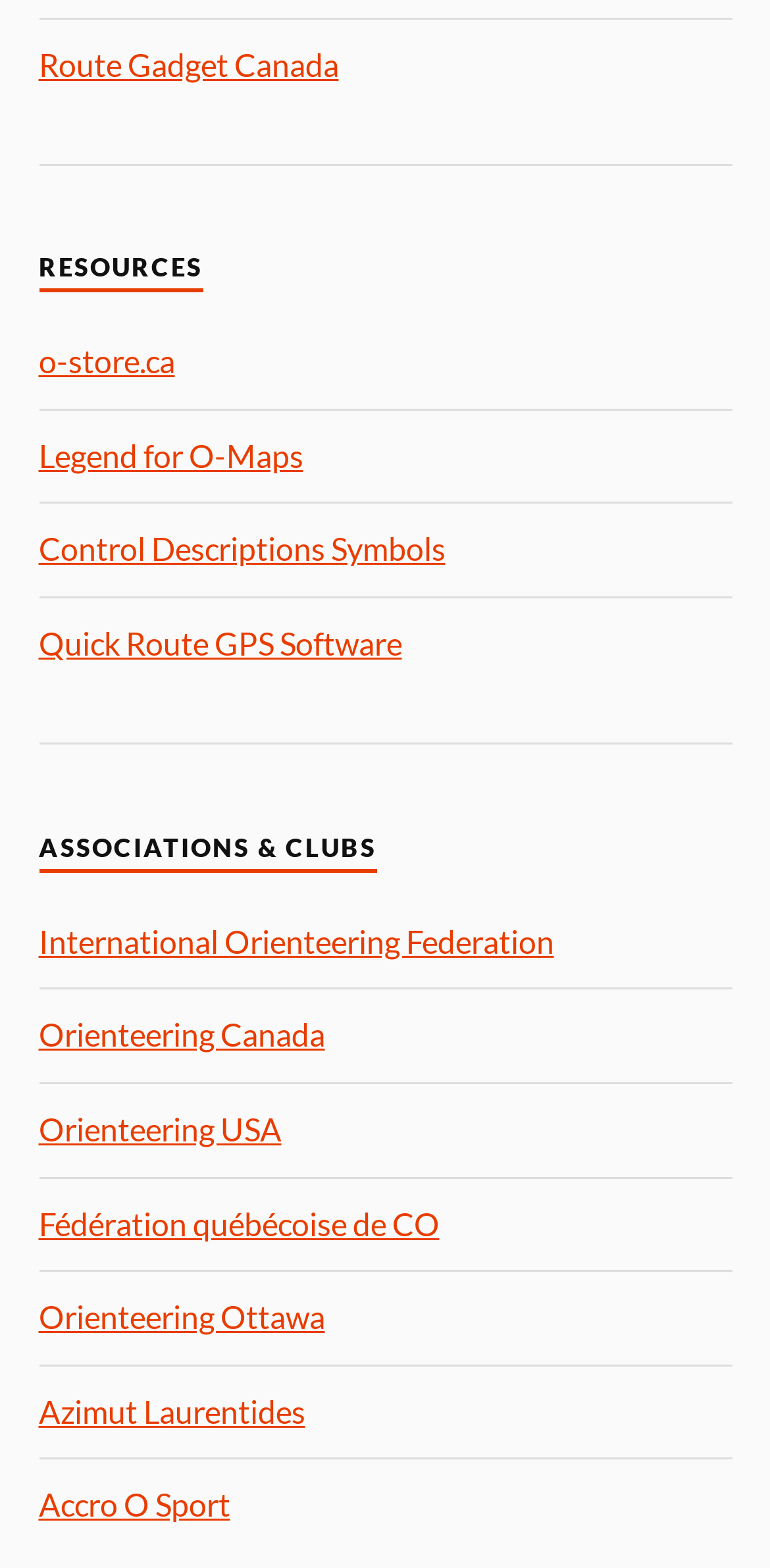Can you specify the bounding box coordinates of the area that needs to be clicked to fulfill the following instruction: "Visit Route Gadget Canada"?

[0.05, 0.028, 0.44, 0.052]